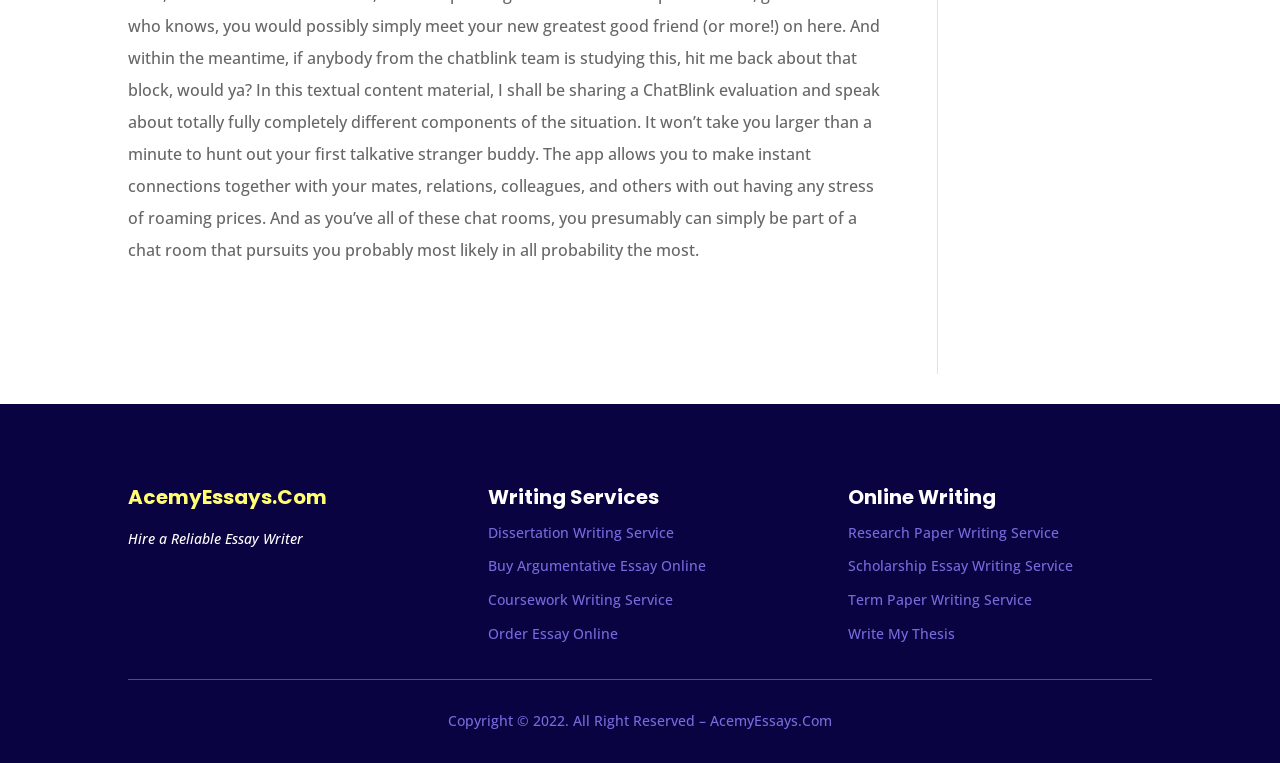What is the theme of the links under 'Online Writing'?
Please utilize the information in the image to give a detailed response to the question.

The links under the 'Online Writing' heading are 'Research Paper Writing Service', 'Scholarship Essay Writing Service', 'Term Paper Writing Service', and 'Write My Thesis'. These links suggest that the theme of the links under 'Online Writing' is related to academic writing, specifically research, scholarship, term paper, and thesis writing.